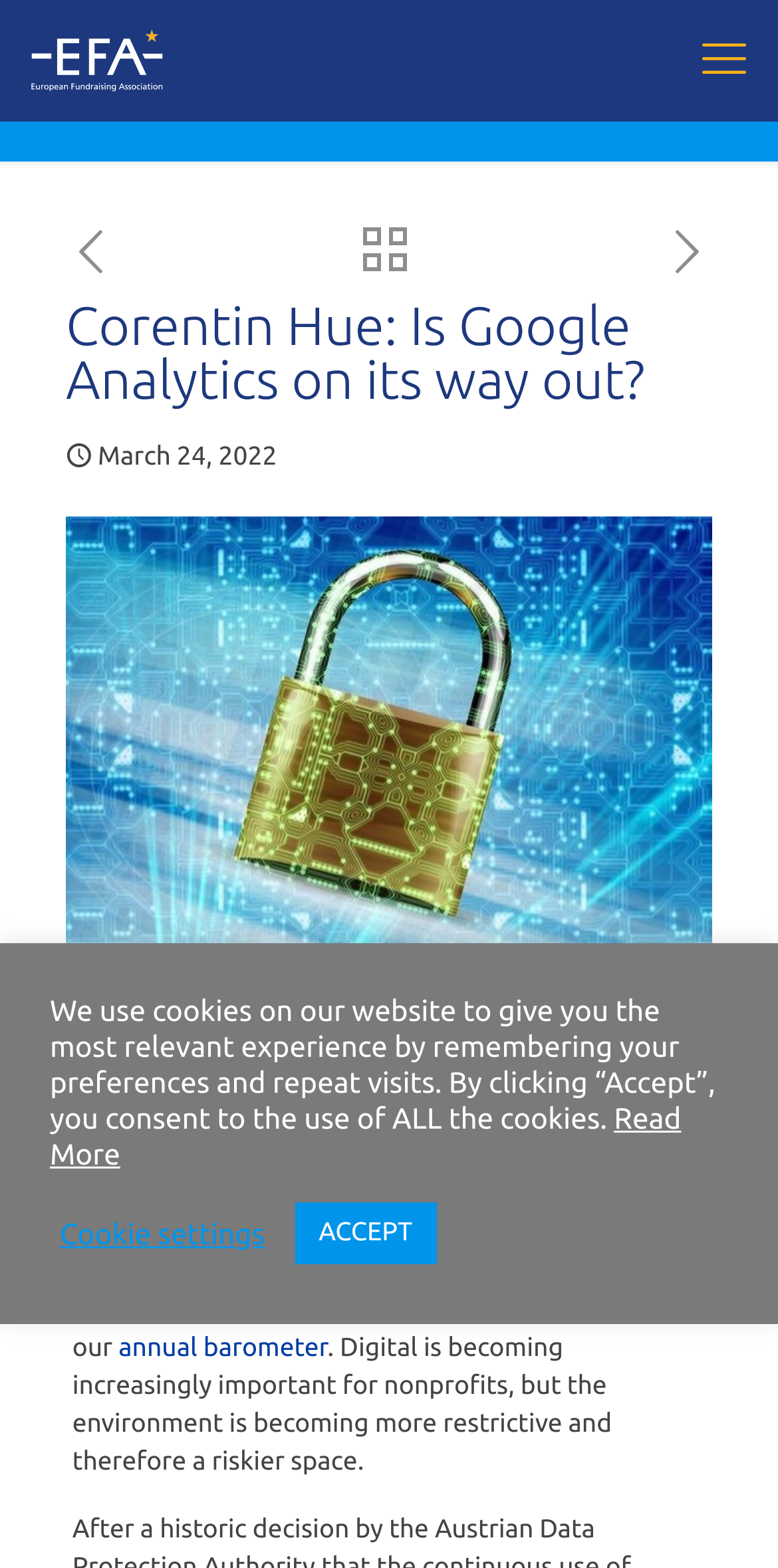What is the logo of the European Fundraising Association?
Kindly give a detailed and elaborate answer to the question.

The logo of the European Fundraising Association is located at the top left corner of the webpage, and it is an image with a bounding box of [0.038, 0.006, 0.306, 0.07].